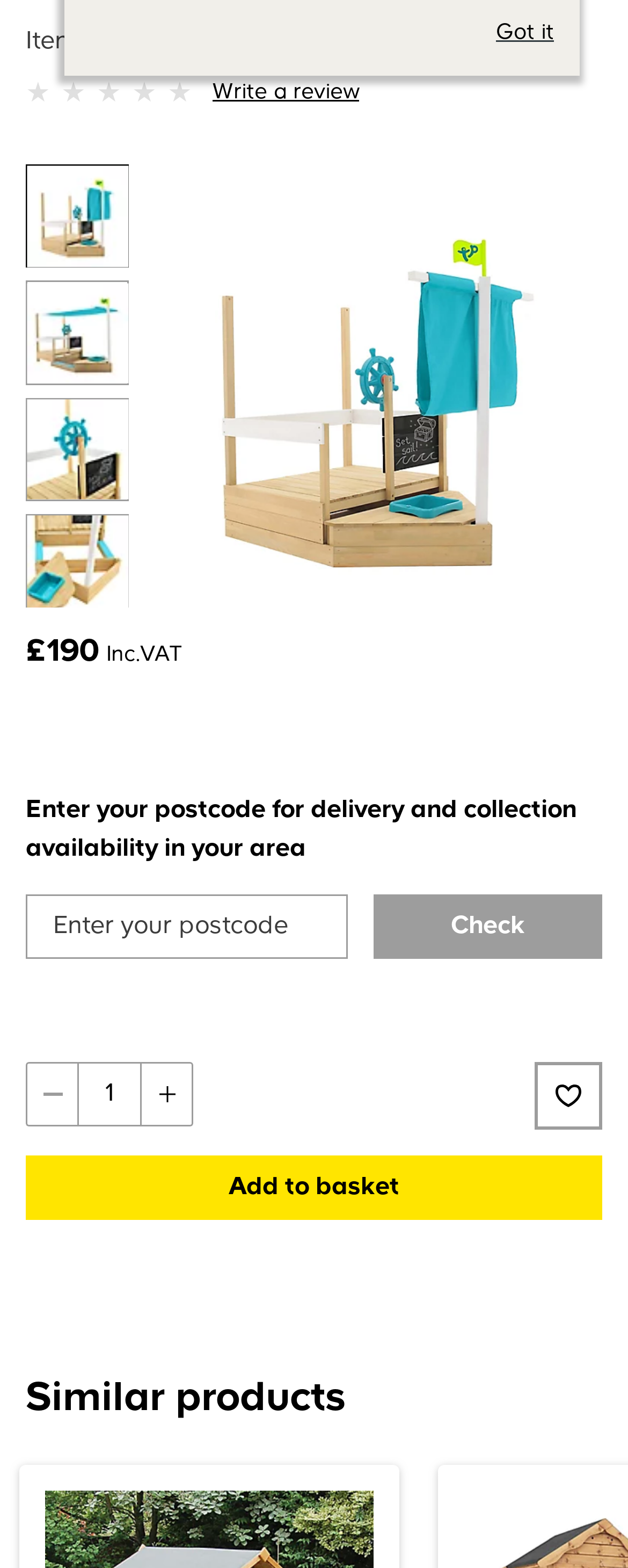Predict the bounding box for the UI component with the following description: "Loading imageError loading image".

[0.041, 0.551, 0.225, 0.617]